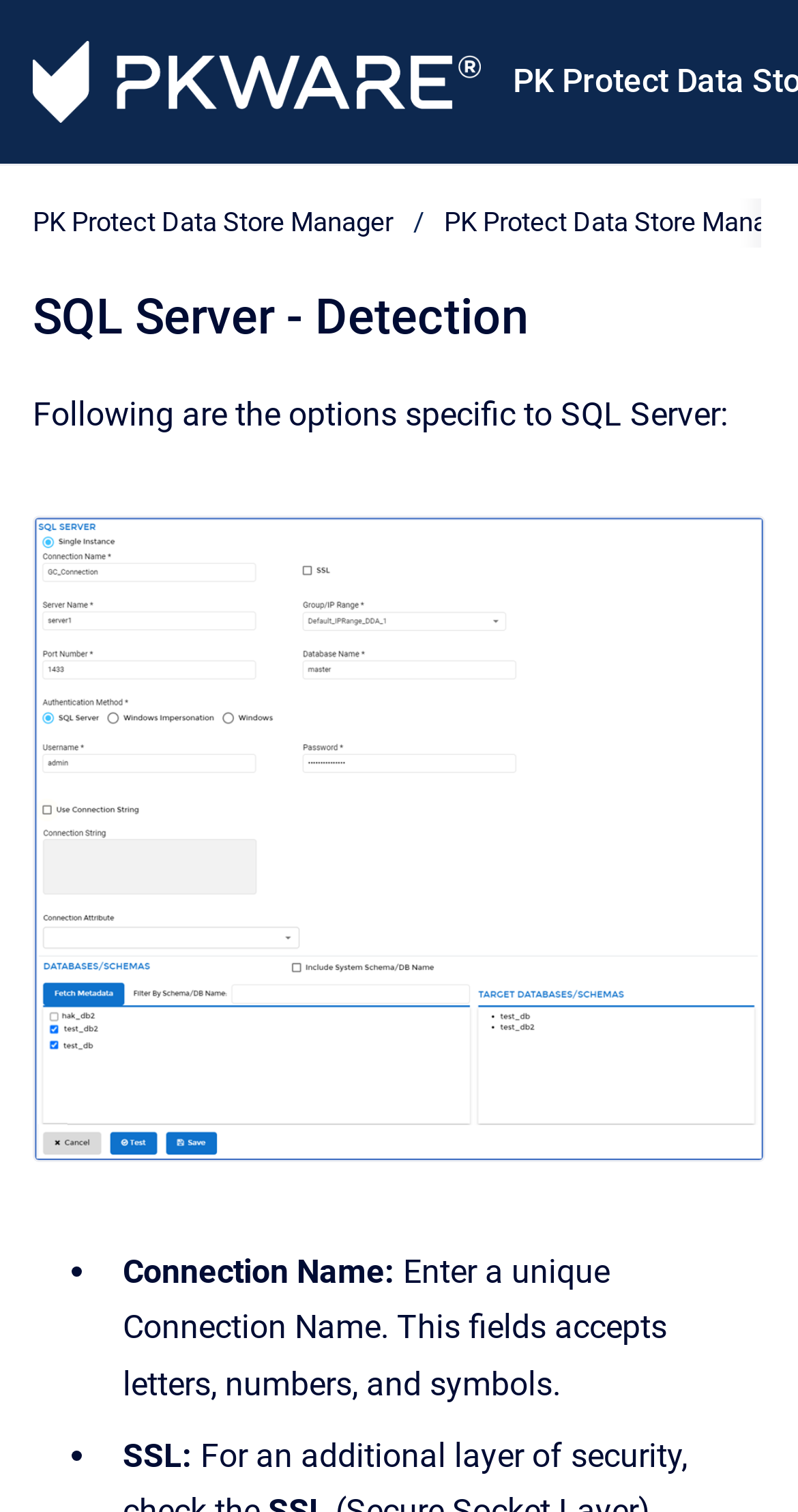What is the second option listed on the webpage?
Respond to the question with a single word or phrase according to the image.

SSL